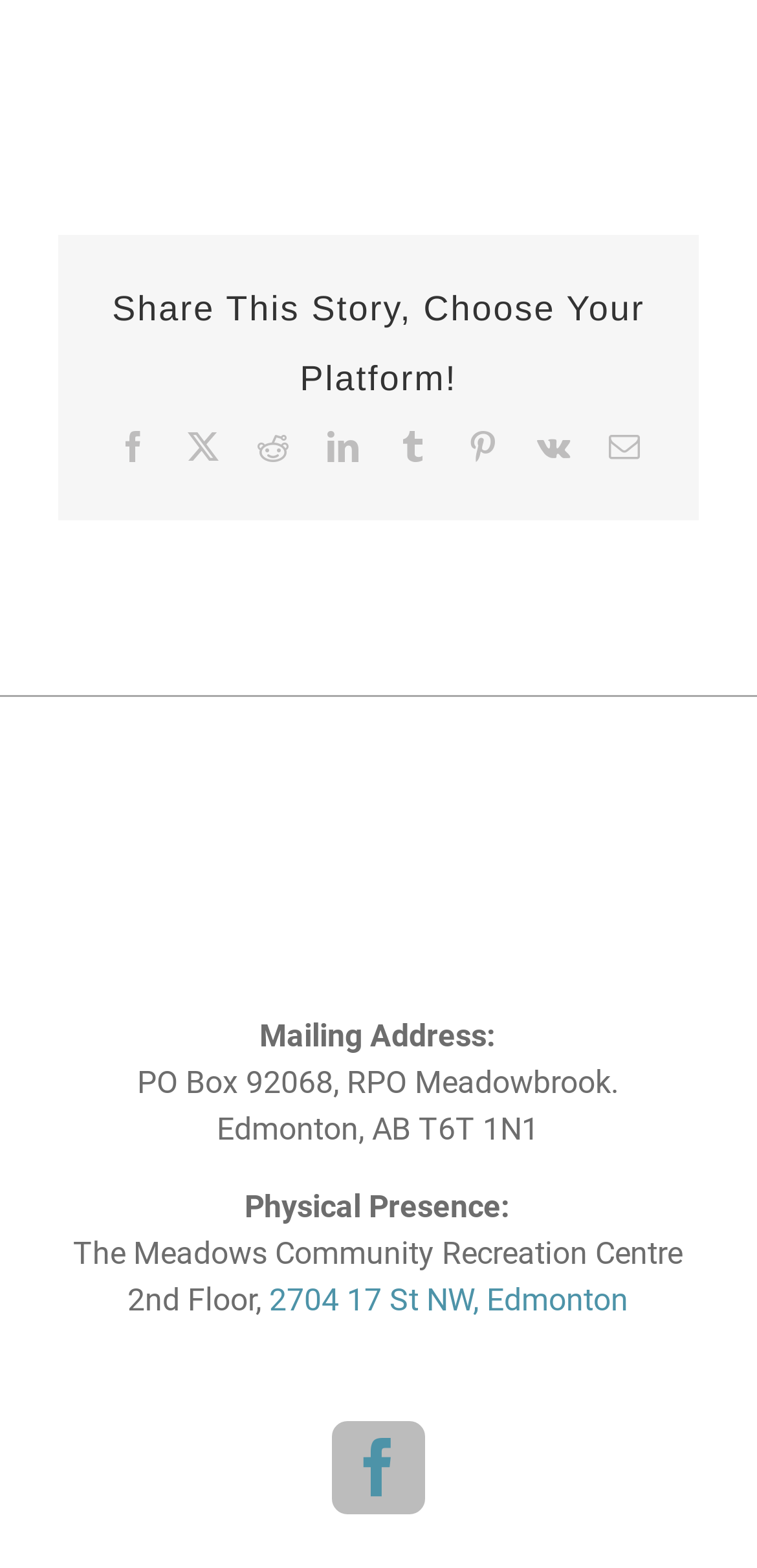Use the details in the image to answer the question thoroughly: 
How many floors does The Meadows Community Recreation Centre have?

I inferred that The Meadows Community Recreation Centre has at least 2 floors because the physical location is specified as '2nd Floor', implying that there is a 1st floor as well.